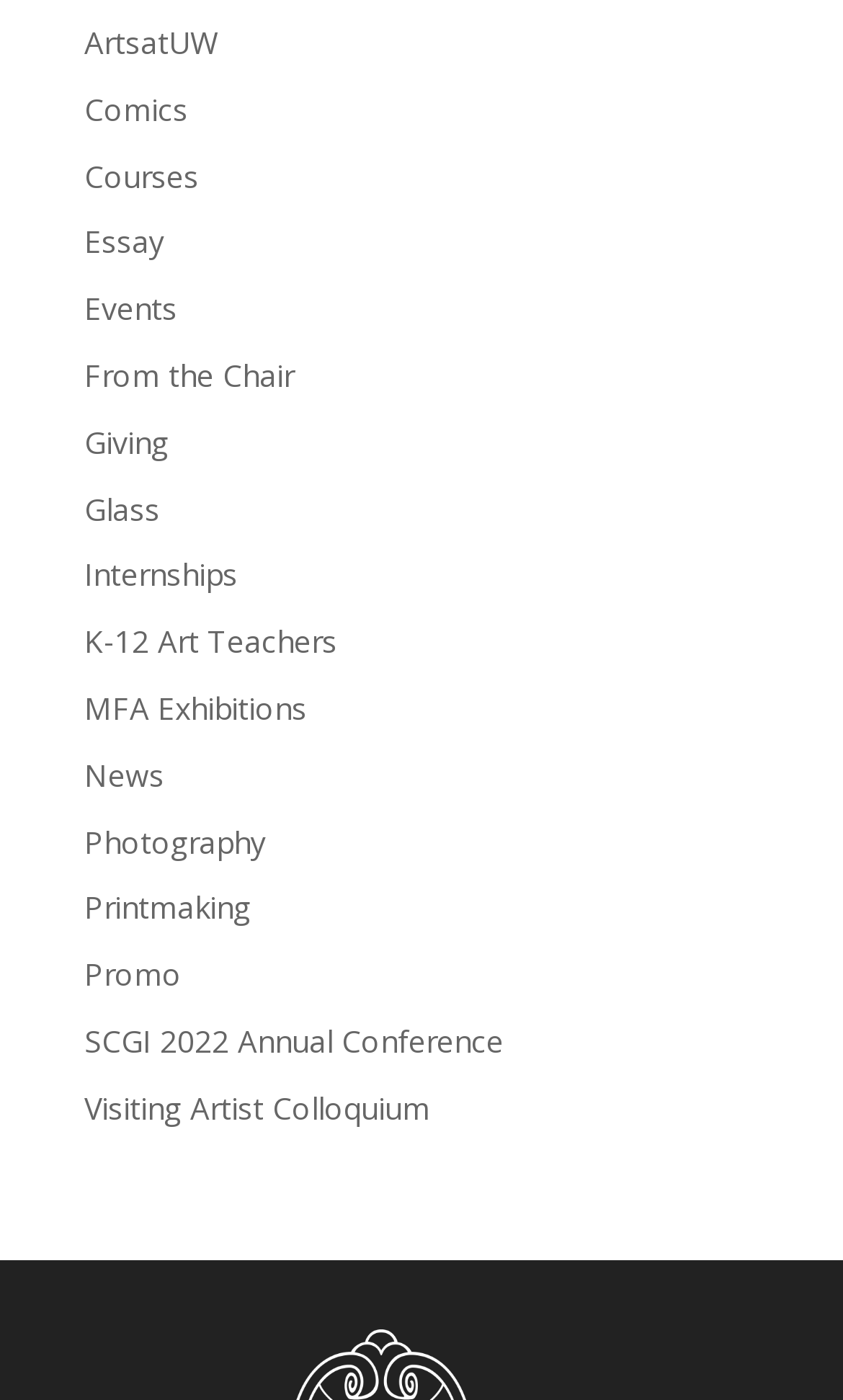Identify the bounding box coordinates of the region that should be clicked to execute the following instruction: "visit the ArtsatUW page".

[0.1, 0.016, 0.259, 0.045]